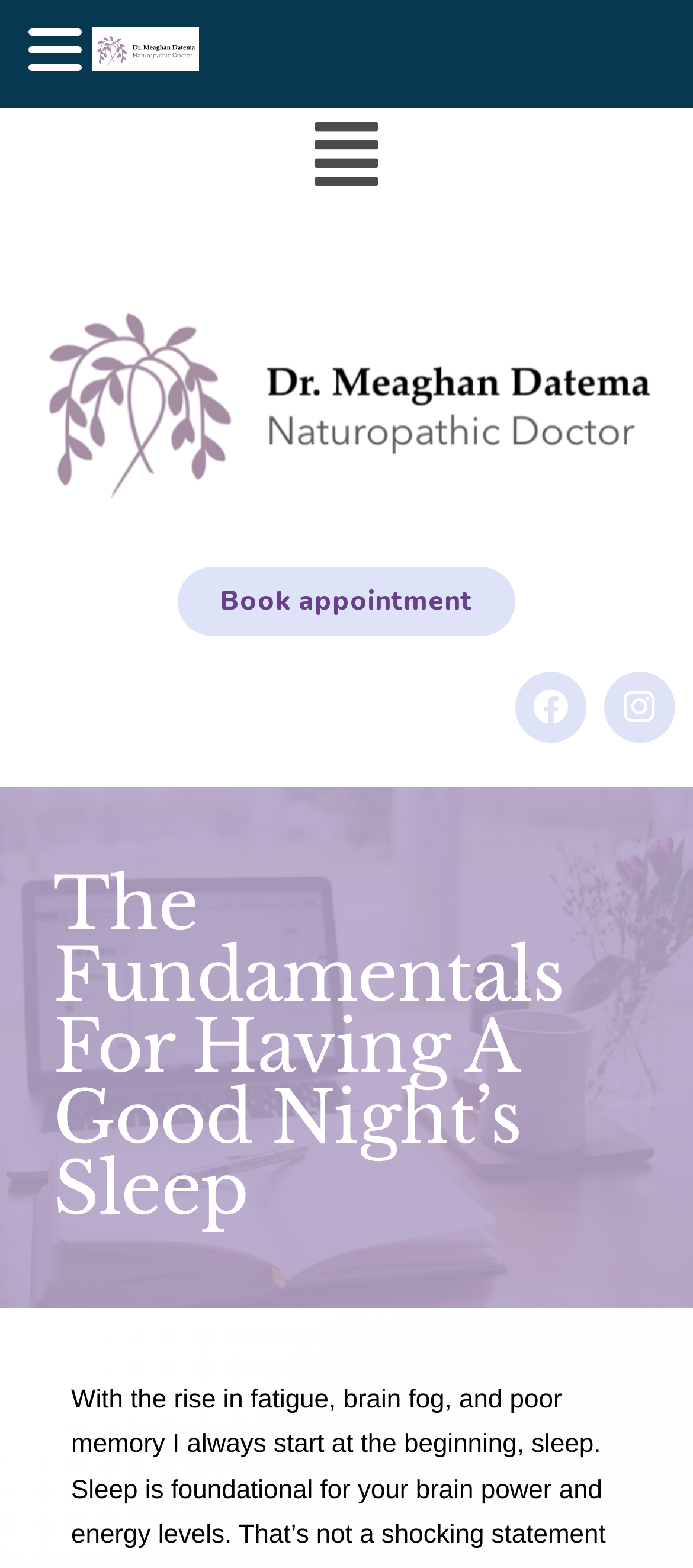What is the logo above the navigation menu?
Using the image as a reference, give a one-word or short phrase answer.

logo